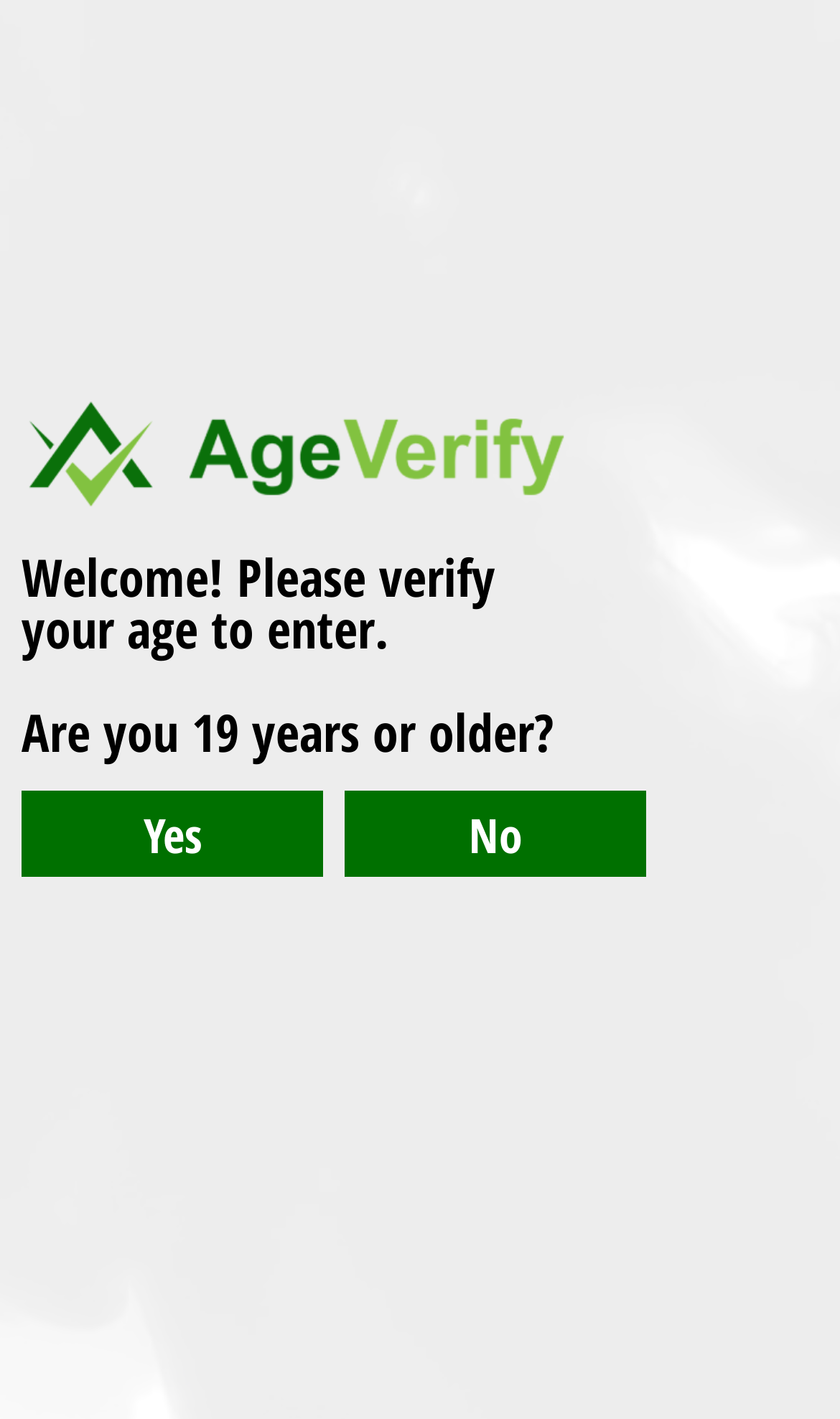What is the date of the article?
Observe the image and answer the question with a one-word or short phrase response.

Jun 17, 2023